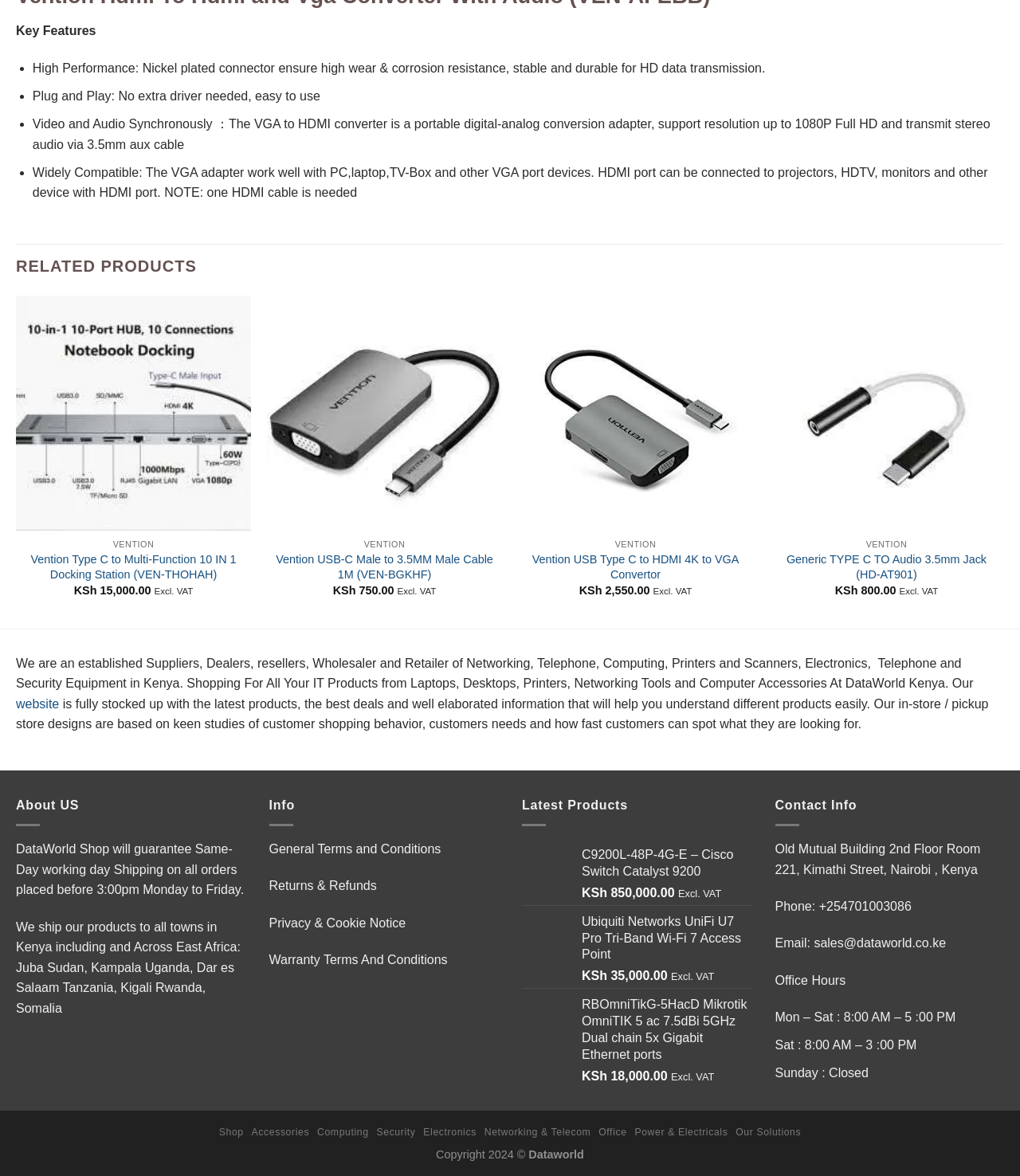What is the address of the company?
Using the visual information from the image, give a one-word or short-phrase answer.

Old Mutual Building 2nd Floor Room 221, Kimathi Street, Nairobi, Kenya